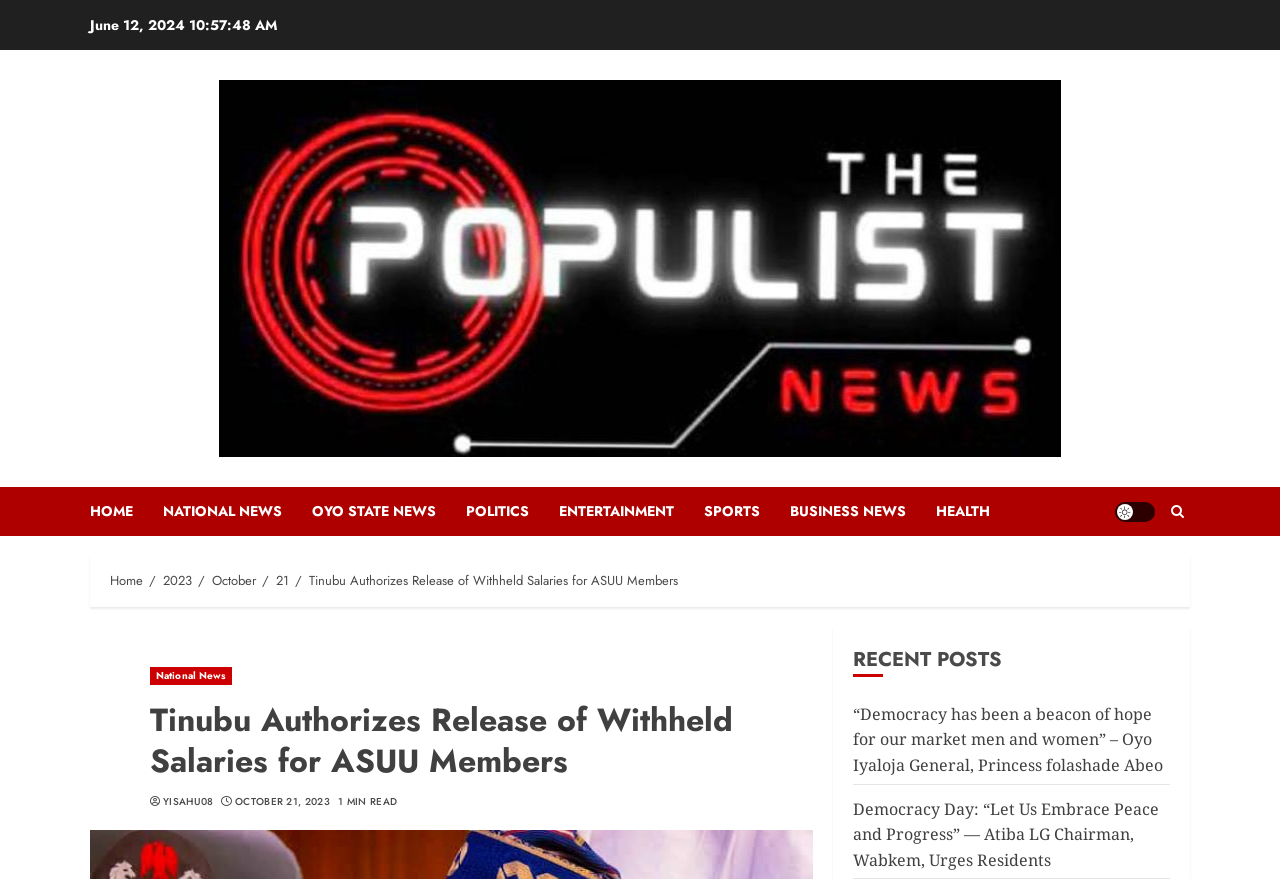Reply to the question with a single word or phrase:
What is the reading time of the article?

1 MIN READ